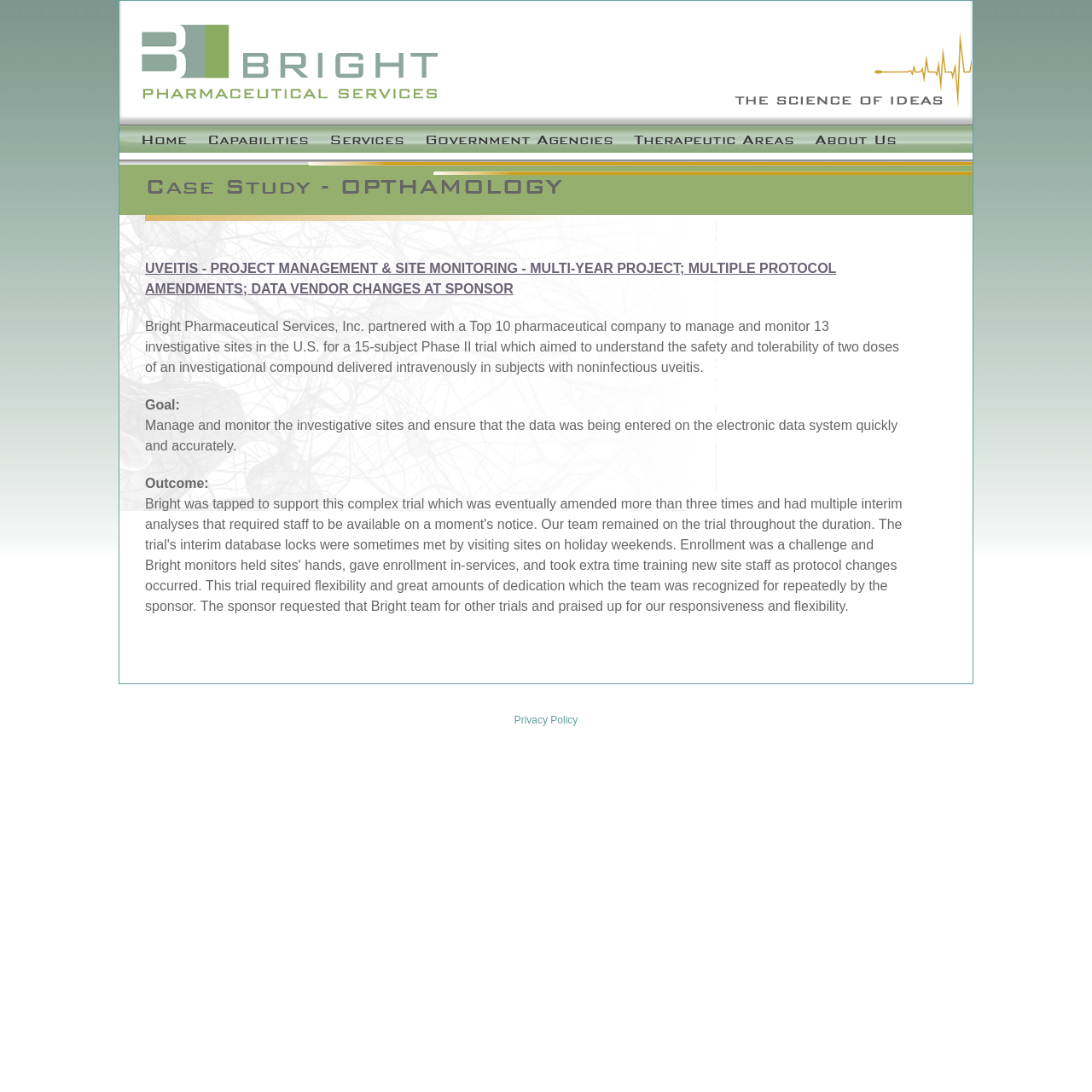Please look at the image and answer the question with a detailed explanation: Where can I find the privacy policy?

The link to the privacy policy can be found at the bottom of the webpage, which is located below the case study section.